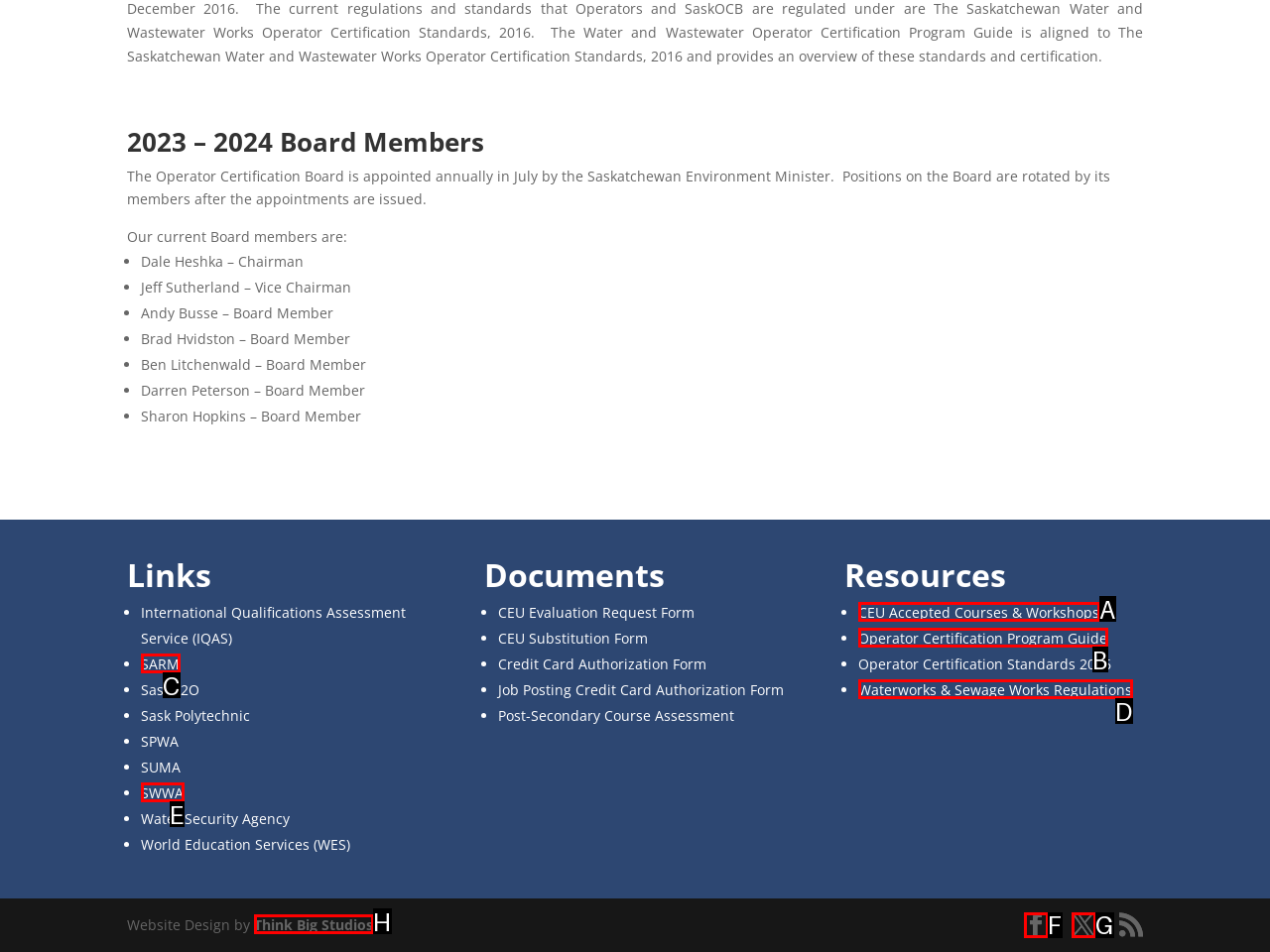Given the description: Waterworks & Sewage Works Regulations, identify the matching HTML element. Provide the letter of the correct option.

D